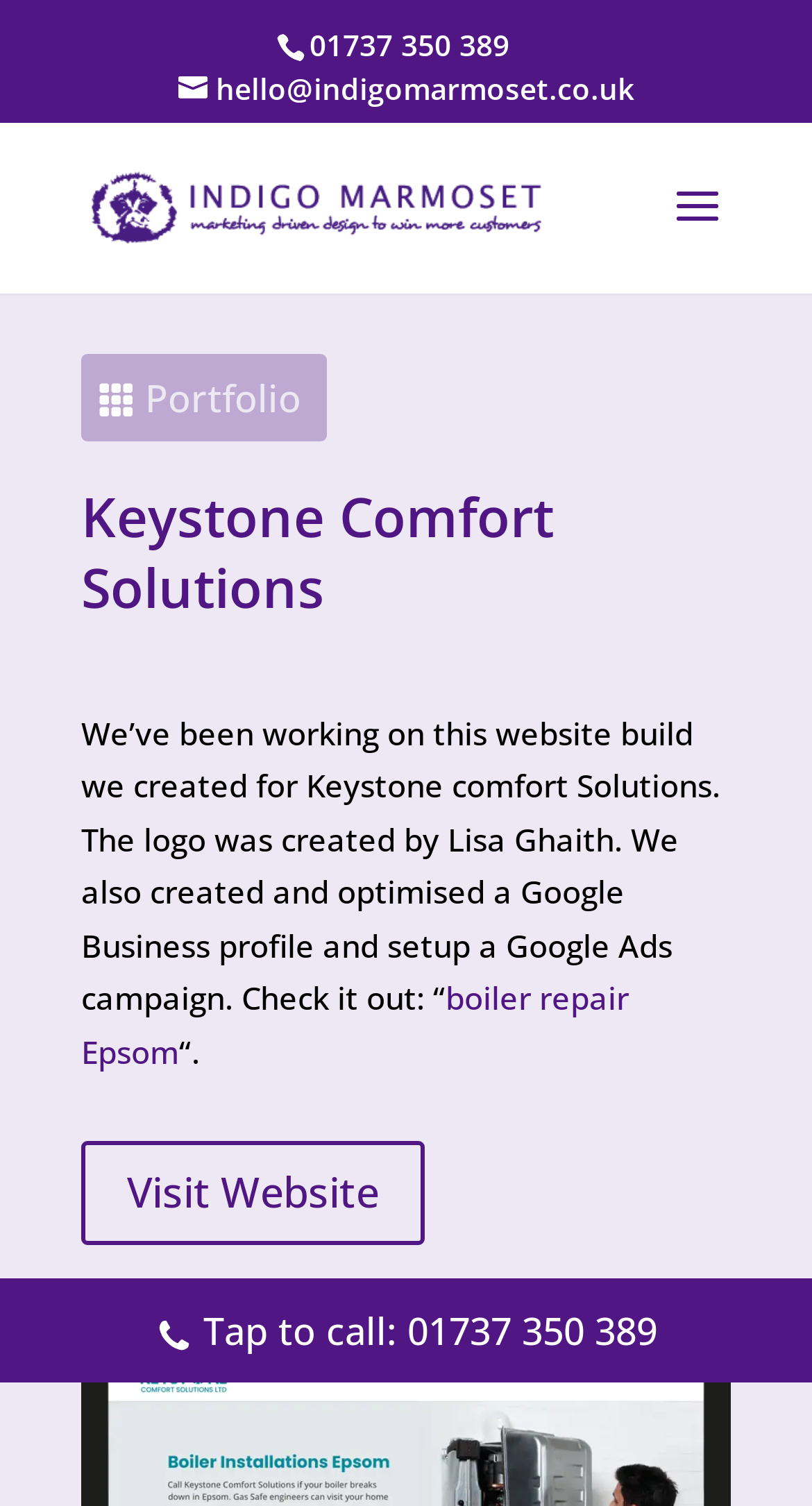What service does Keystone Comfort Solutions provide?
Give a one-word or short-phrase answer derived from the screenshot.

Boiler repair